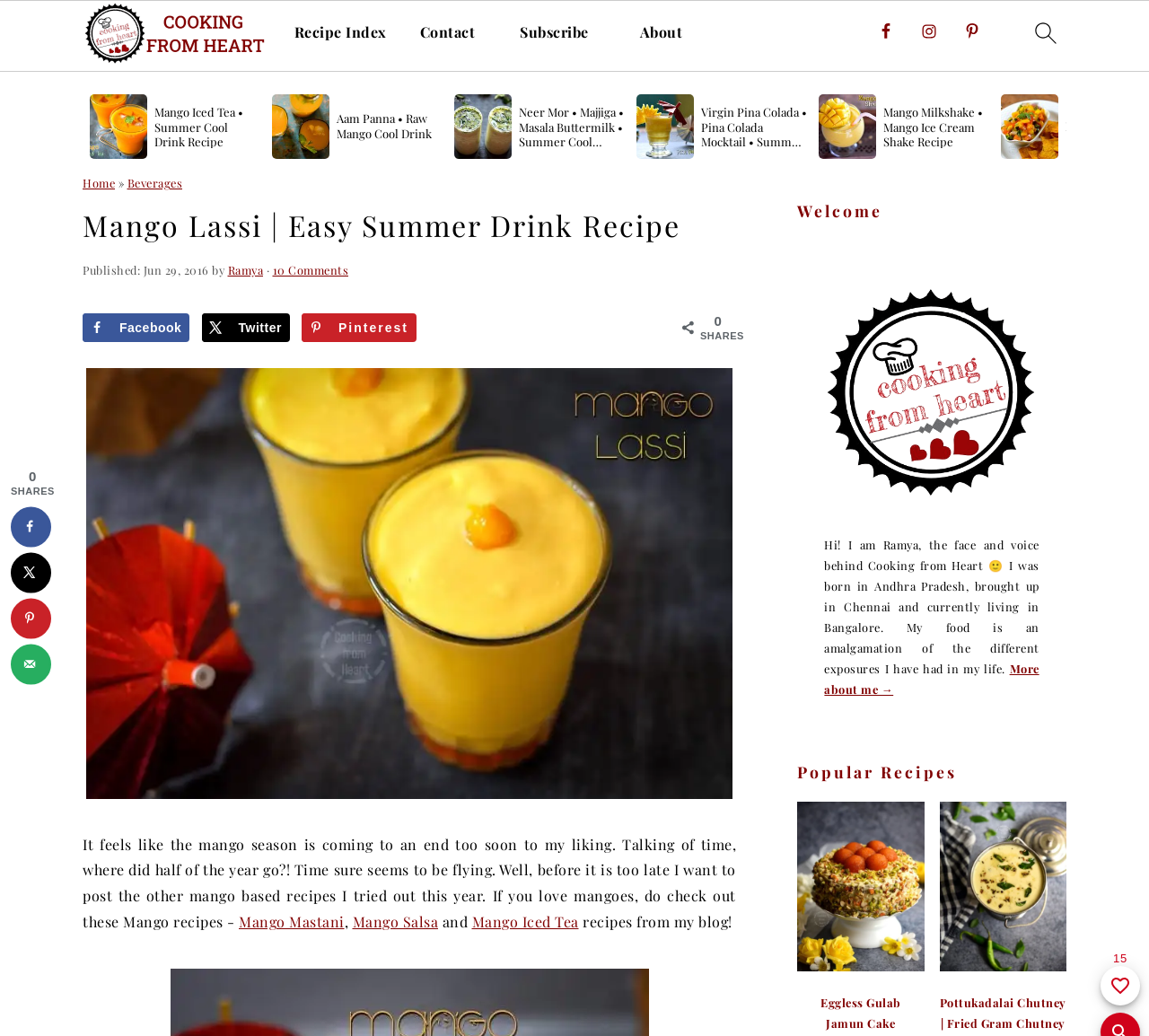What is the name of the recipe on this webpage?
Kindly offer a comprehensive and detailed response to the question.

I determined the answer by looking at the heading 'Mango Lassi | Easy Summer Drink Recipe' which is the main title of the webpage, indicating that the recipe being discussed is Mango Lassi.